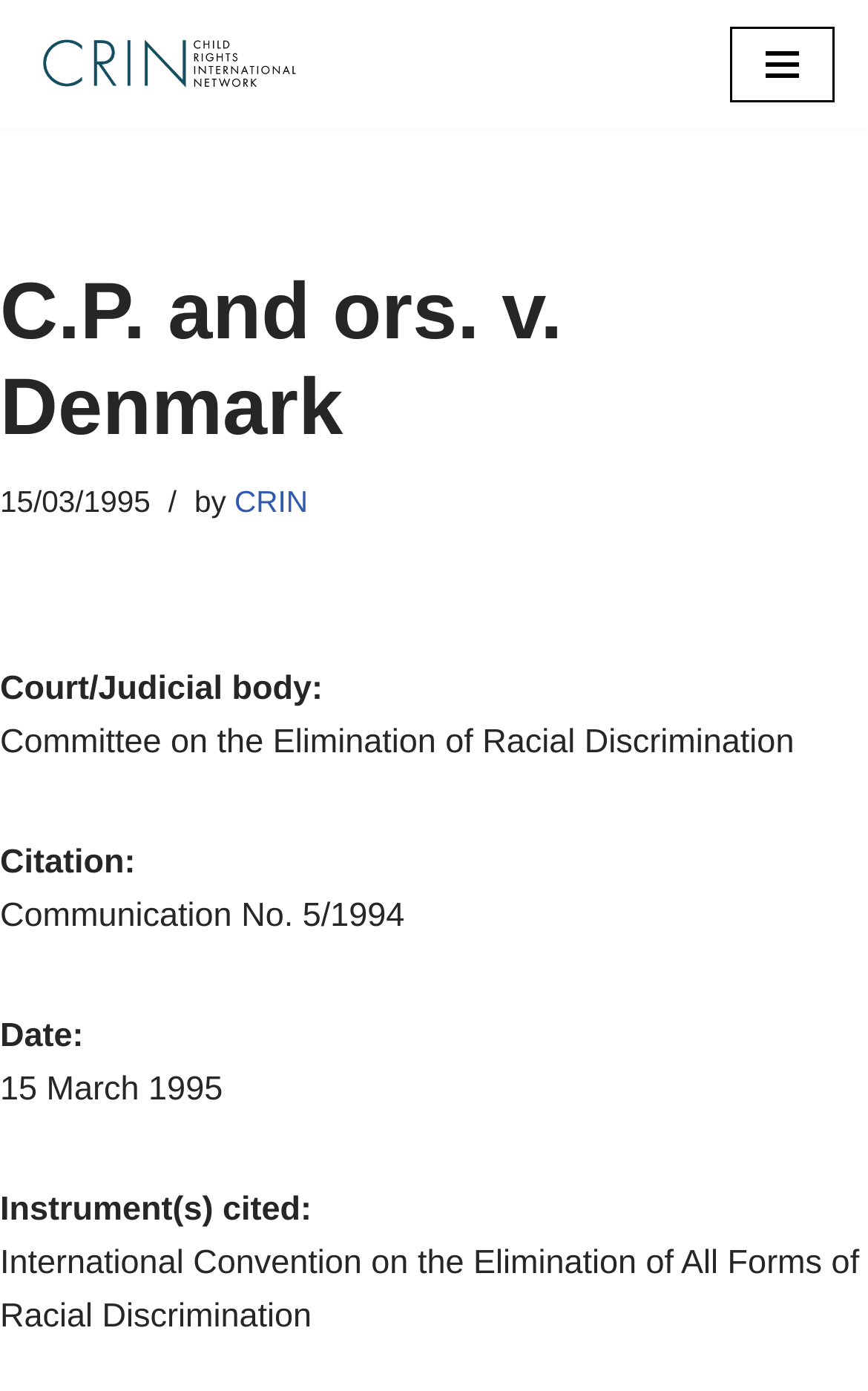Using a single word or phrase, answer the following question: 
What is the name of the court?

Committee on the Elimination of Racial Discrimination